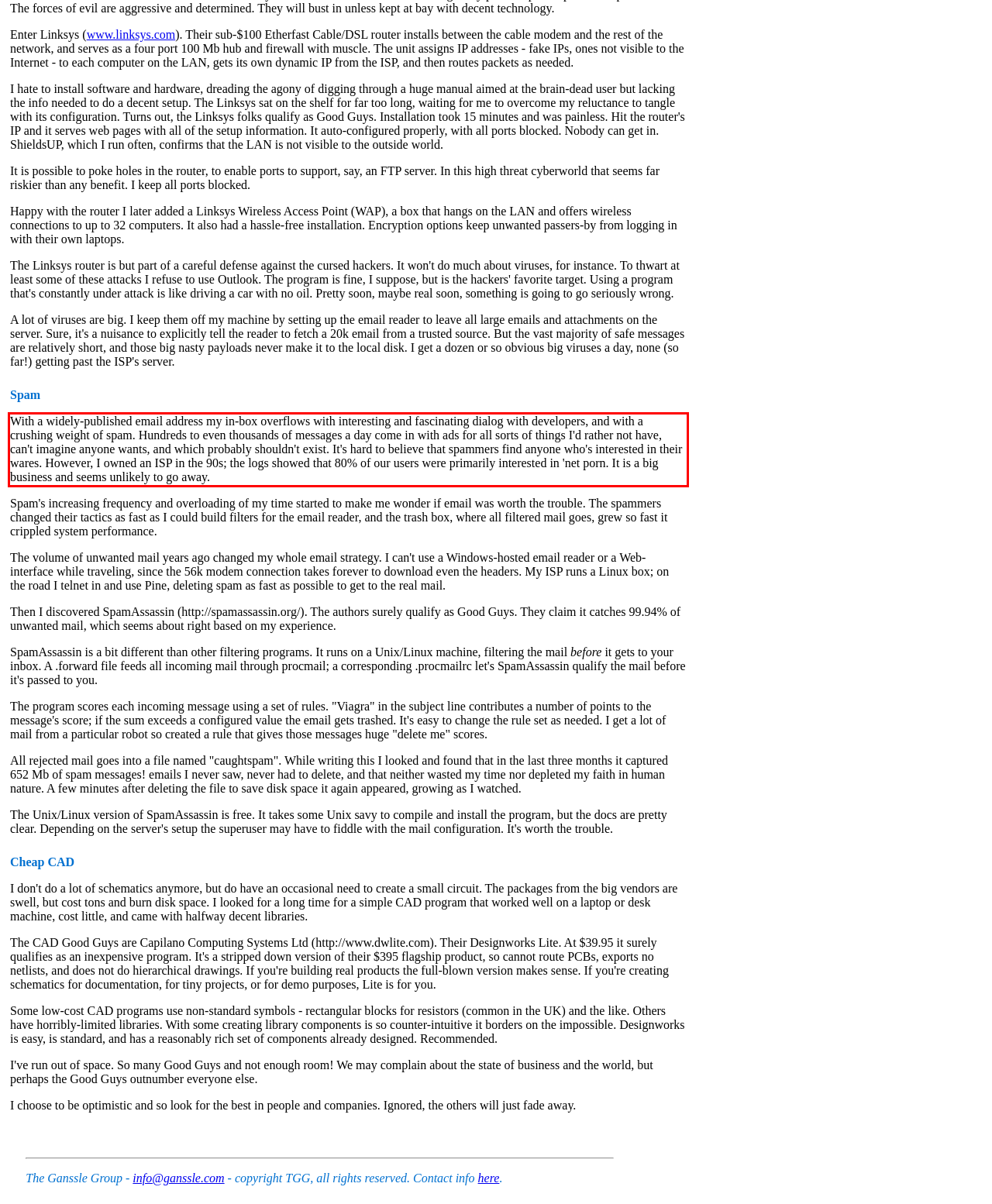Please perform OCR on the text within the red rectangle in the webpage screenshot and return the text content.

With a widely-published email address my in-box overflows with interesting and fascinating dialog with developers, and with a crushing weight of spam. Hundreds to even thousands of messages a day come in with ads for all sorts of things I'd rather not have, can't imagine anyone wants, and which probably shouldn't exist. It's hard to believe that spammers find anyone who's interested in their wares. However, I owned an ISP in the 90s; the logs showed that 80% of our users were primarily interested in 'net porn. It is a big business and seems unlikely to go away.